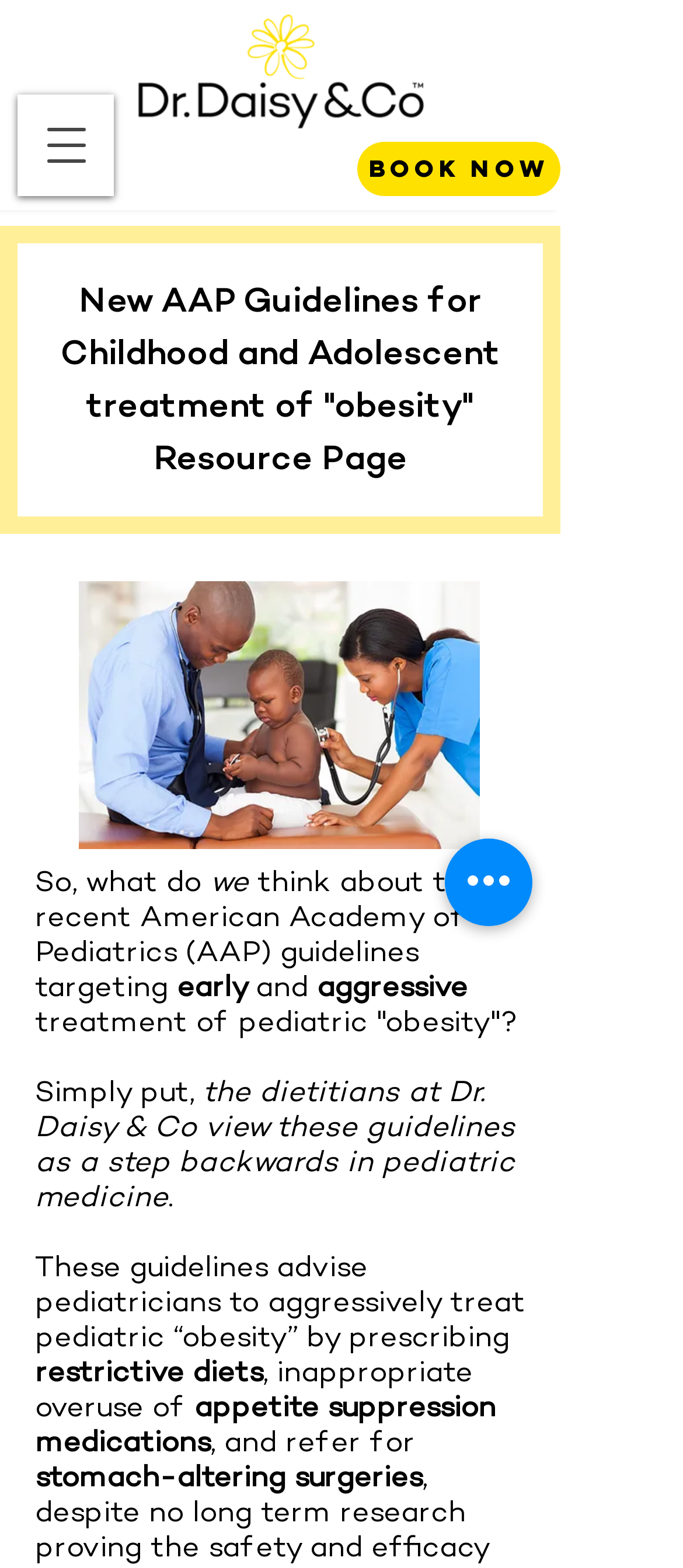Offer a meticulous description of the webpage's structure and content.

This webpage is a resource page focused on the harmful American Academy of Pediatrics (AAP) guidelines for childhood and adolescent treatment of "obesity". At the top left of the page, there is a logo image of Dr. Daisy, and next to it, a button to open the navigation menu. On the top right, there is a "BOOK NOW" link.

Below the logo, there is a heading that summarizes the purpose of the resource page. Following the heading, there are several paragraphs of text that discuss the concerns about the AAP guidelines. The text is divided into multiple sections, with each section focusing on a specific aspect of the guidelines. The text is written in a conversational tone, with the author expressing their opinions and concerns about the guidelines.

On the right side of the page, there is a button labeled "Quick actions". The page does not have any other prominent images or UI elements besides the logo and the buttons. The overall content of the page is focused on providing information and resources related to the harmful AAP guidelines.